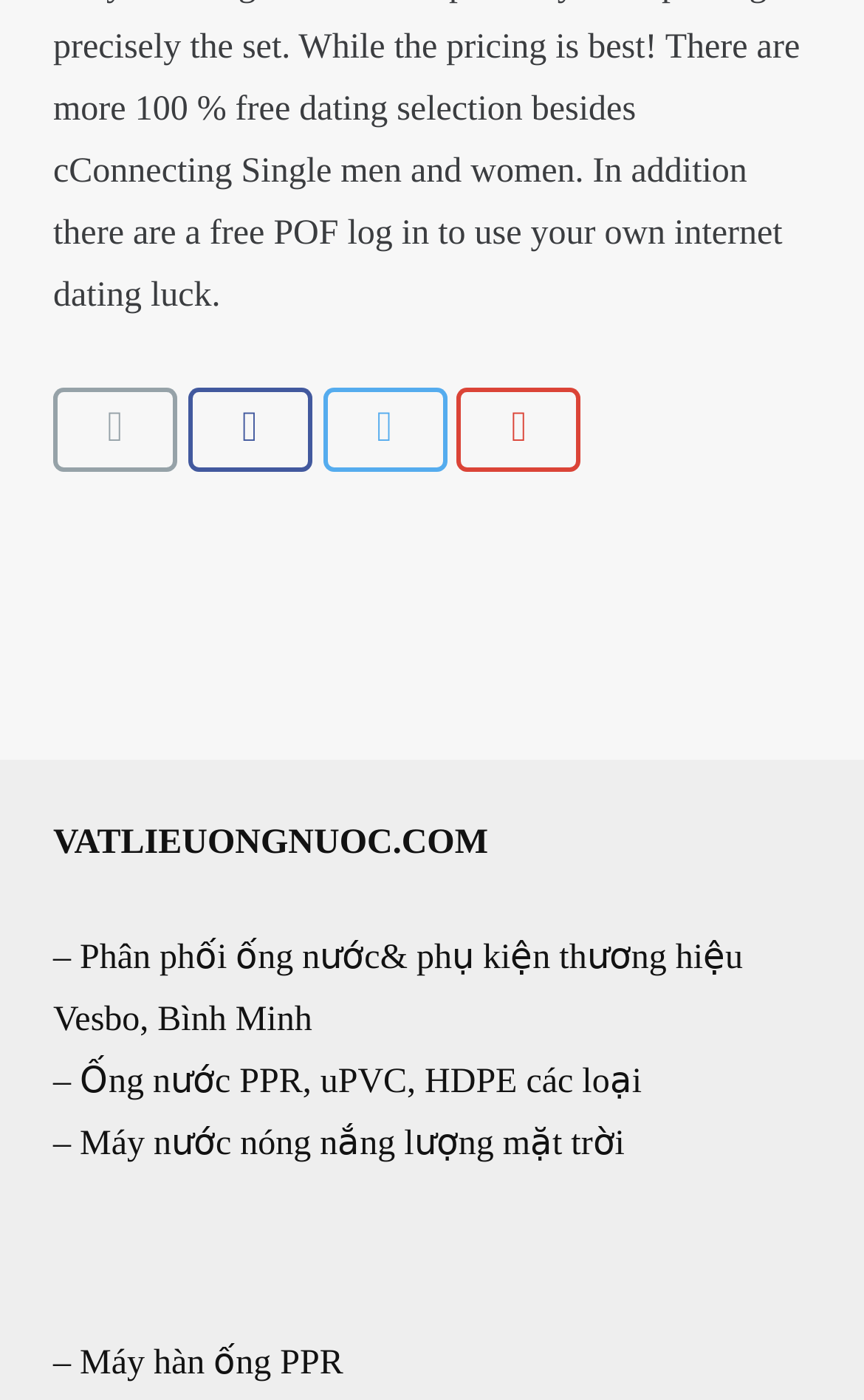What type of products are featured on the website?
Using the image, elaborate on the answer with as much detail as possible.

The StaticText elements at coordinates [0.062, 0.672, 0.86, 0.743], [0.062, 0.76, 0.743, 0.787], and [0.062, 0.805, 0.723, 0.831] suggest that the website features products related to pipes, such as PPR, uPVC, and HDPE pipes, as well as machine-related products like máy nước nóng nắng lượng mặt trời. This implies that the website is focused on pipes and water-related products.